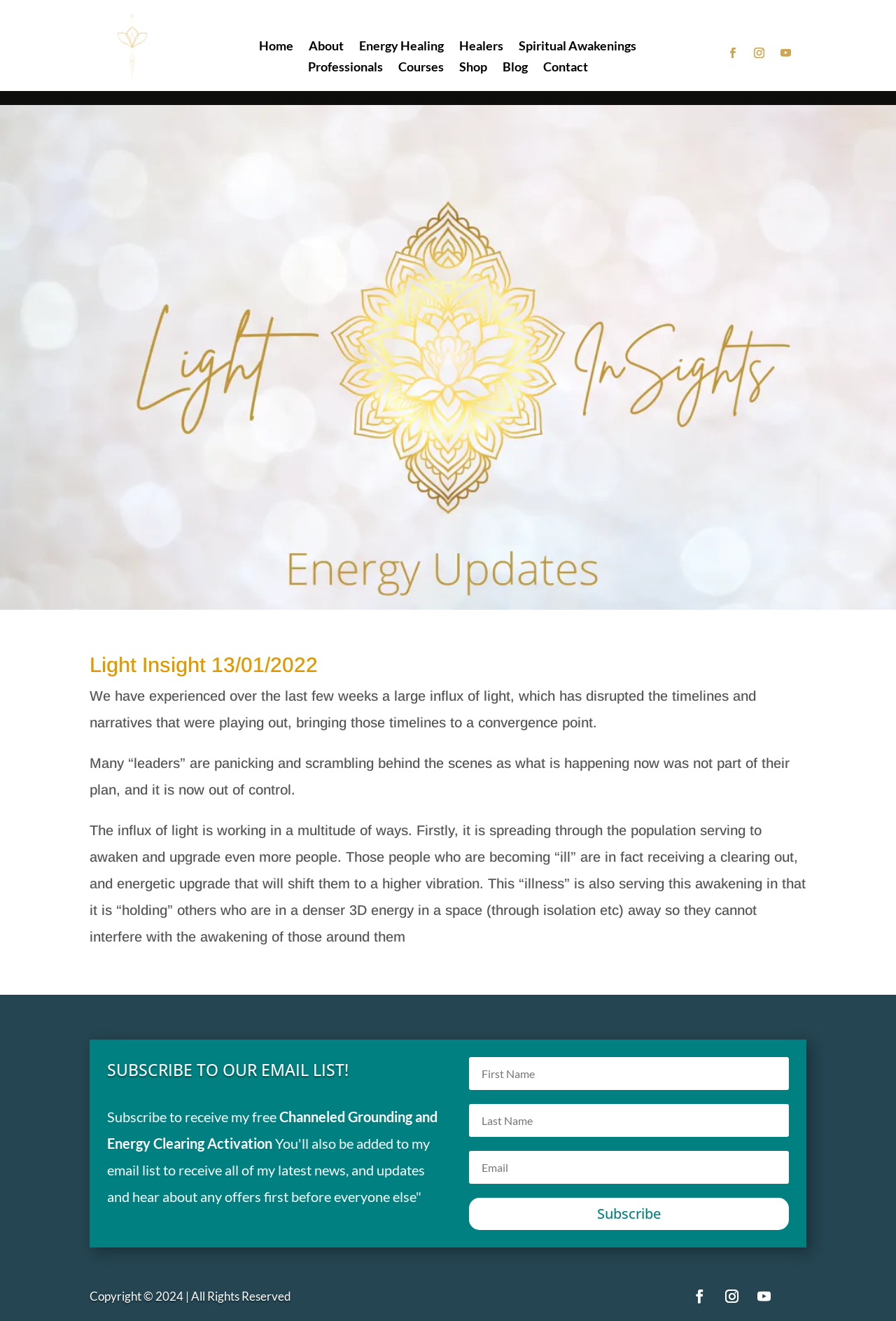Identify the bounding box coordinates of the region I need to click to complete this instruction: "Click the Home link".

[0.289, 0.031, 0.328, 0.042]